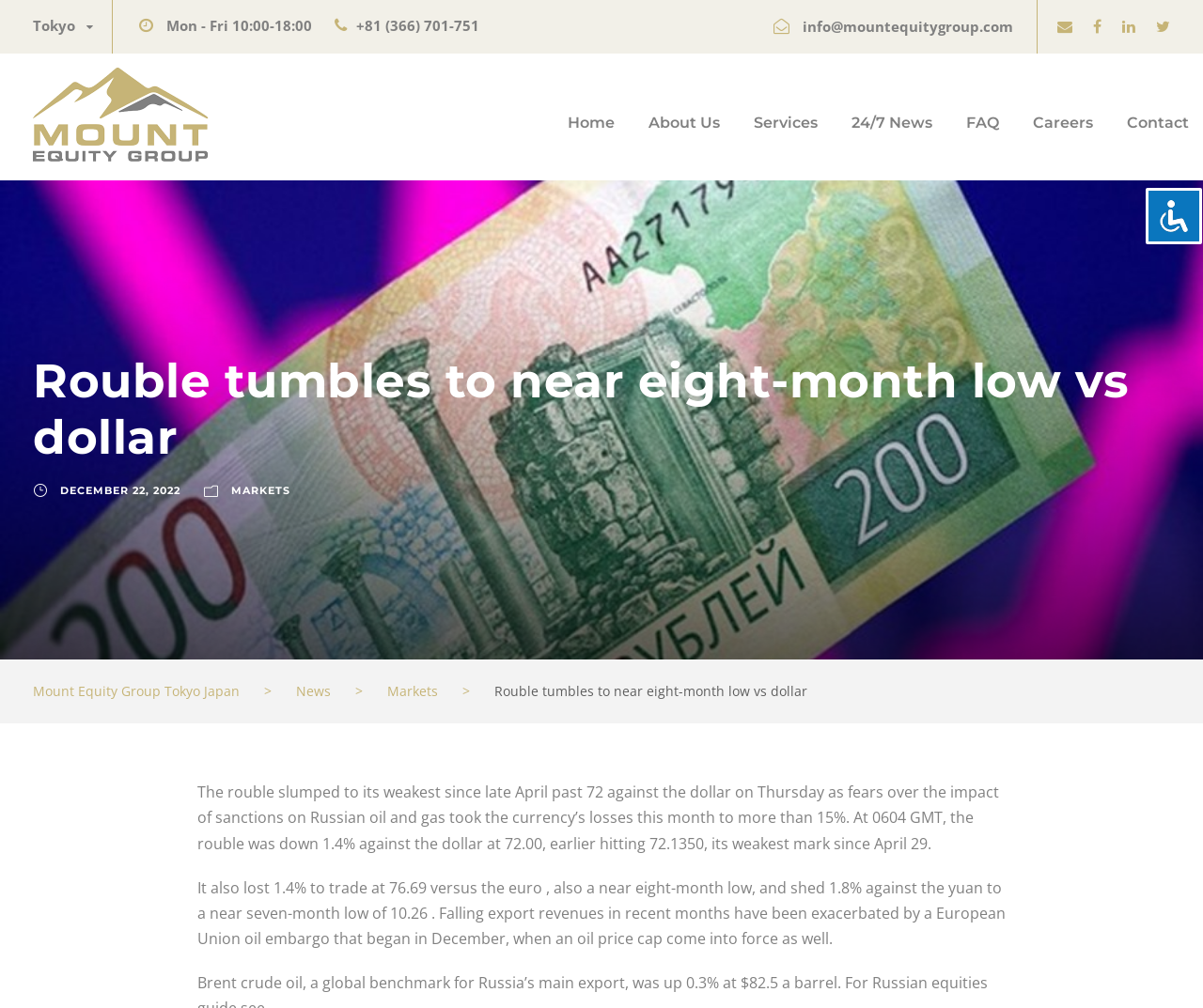Analyze the image and deliver a detailed answer to the question: What is the time zone of the office hours?

I found the time zone by looking at the top-right corner of the webpage, where it lists the office hours as 'Mon - Fri 10:00-18:00' and the location as 'Tokyo'.